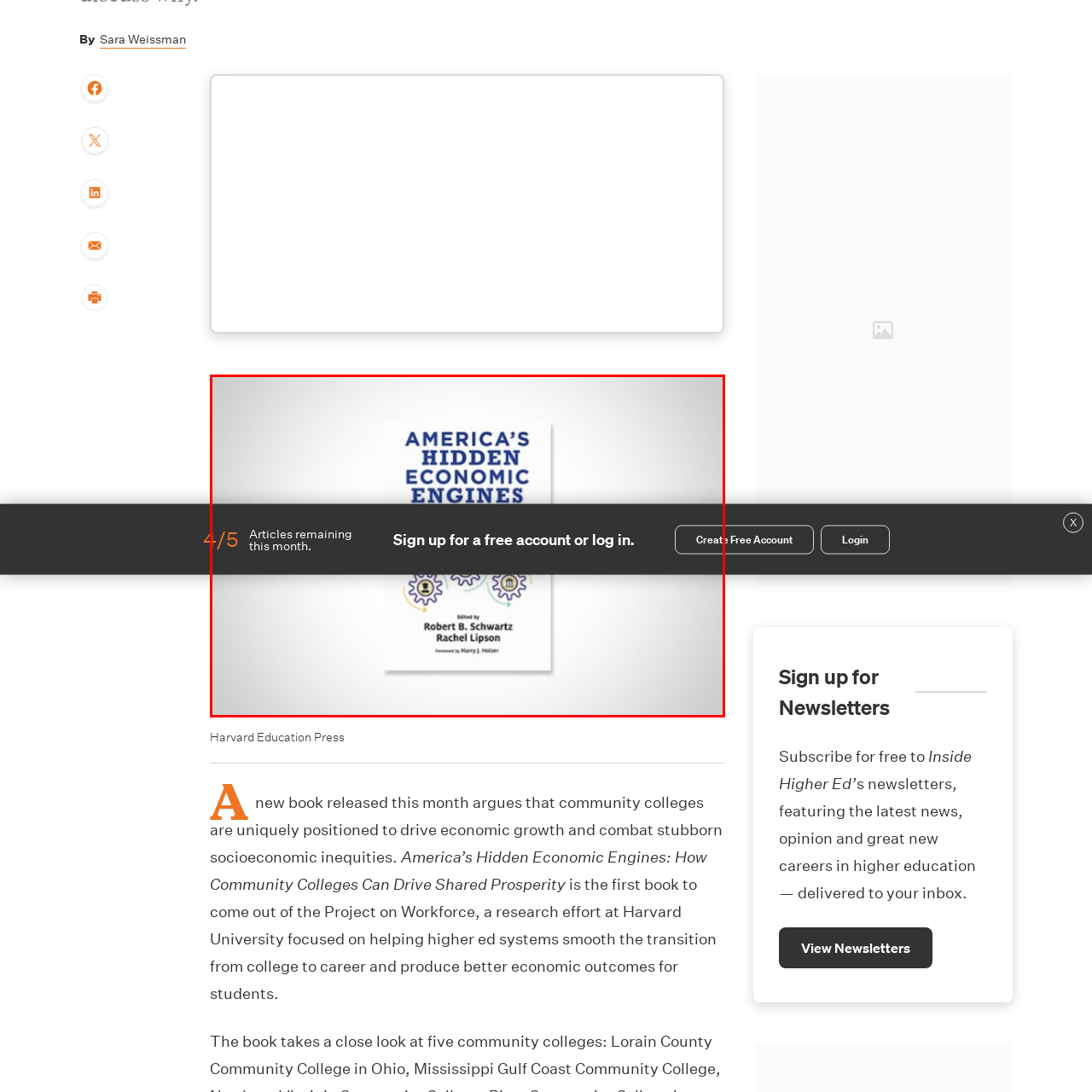Create a detailed narrative of the image inside the red-lined box.

The image showcases the cover of the book titled "America’s Hidden Economic Engines," which is edited by Robert B. Schwartz and Rachel Lipson. The cover features bold blue lettering standing out against a white background. In the foreground, a notification indicates that there are 4 out of 5 articles remaining for the month, inviting viewers to sign up for a free account or log in to continue accessing content. This emphasizes the book's relevance in discussions about economic growth and community colleges. The design integrates elements that suggest academic rigor while appealing to readers interested in education and economic policy.